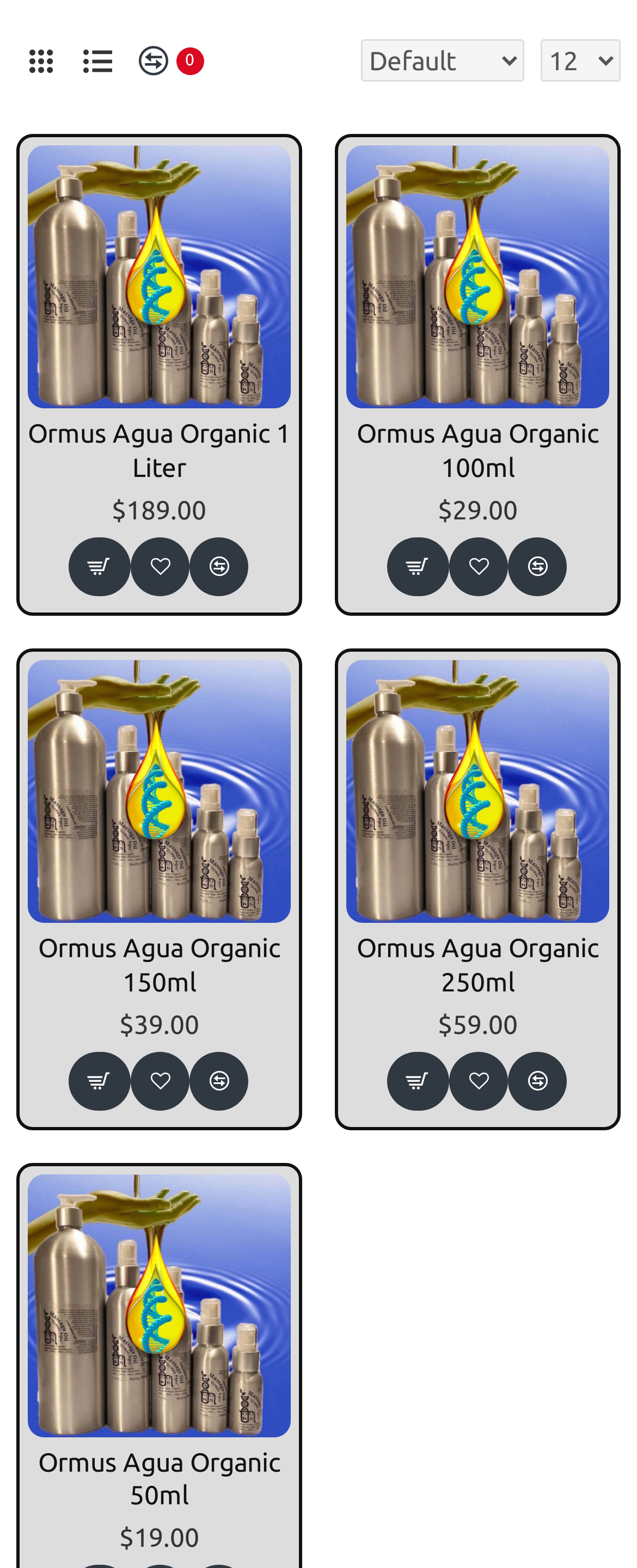Please locate the bounding box coordinates of the element's region that needs to be clicked to follow the instruction: "Follow on Facebook". The bounding box coordinates should be provided as four float numbers between 0 and 1, i.e., [left, top, right, bottom].

None